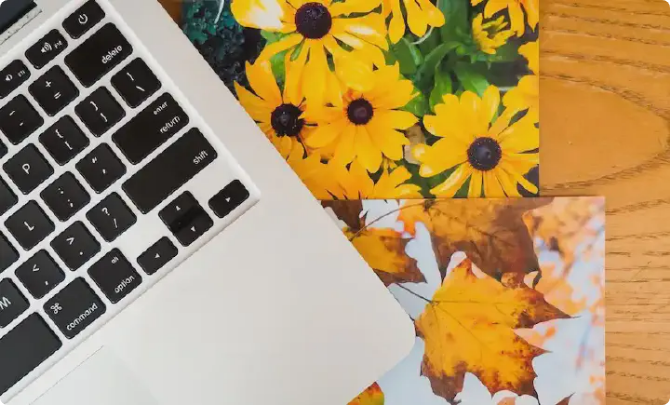Give a succinct answer to this question in a single word or phrase: 
What type of objects are surrounding the laptop?

Photographs